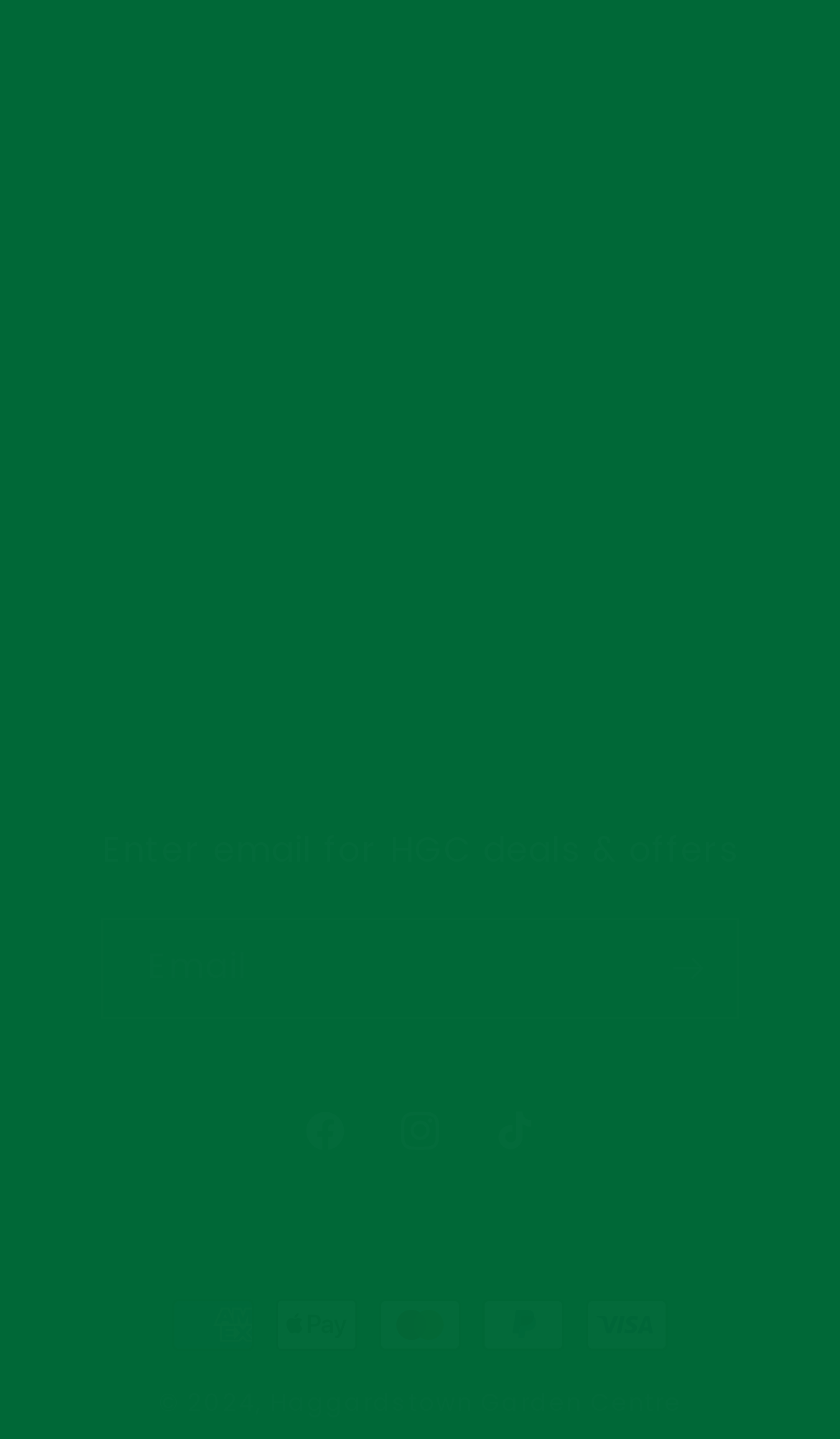Provide a short, one-word or phrase answer to the question below:
What social media platforms is Haggardstown Garden Centre on?

Facebook, Instagram, TikTok